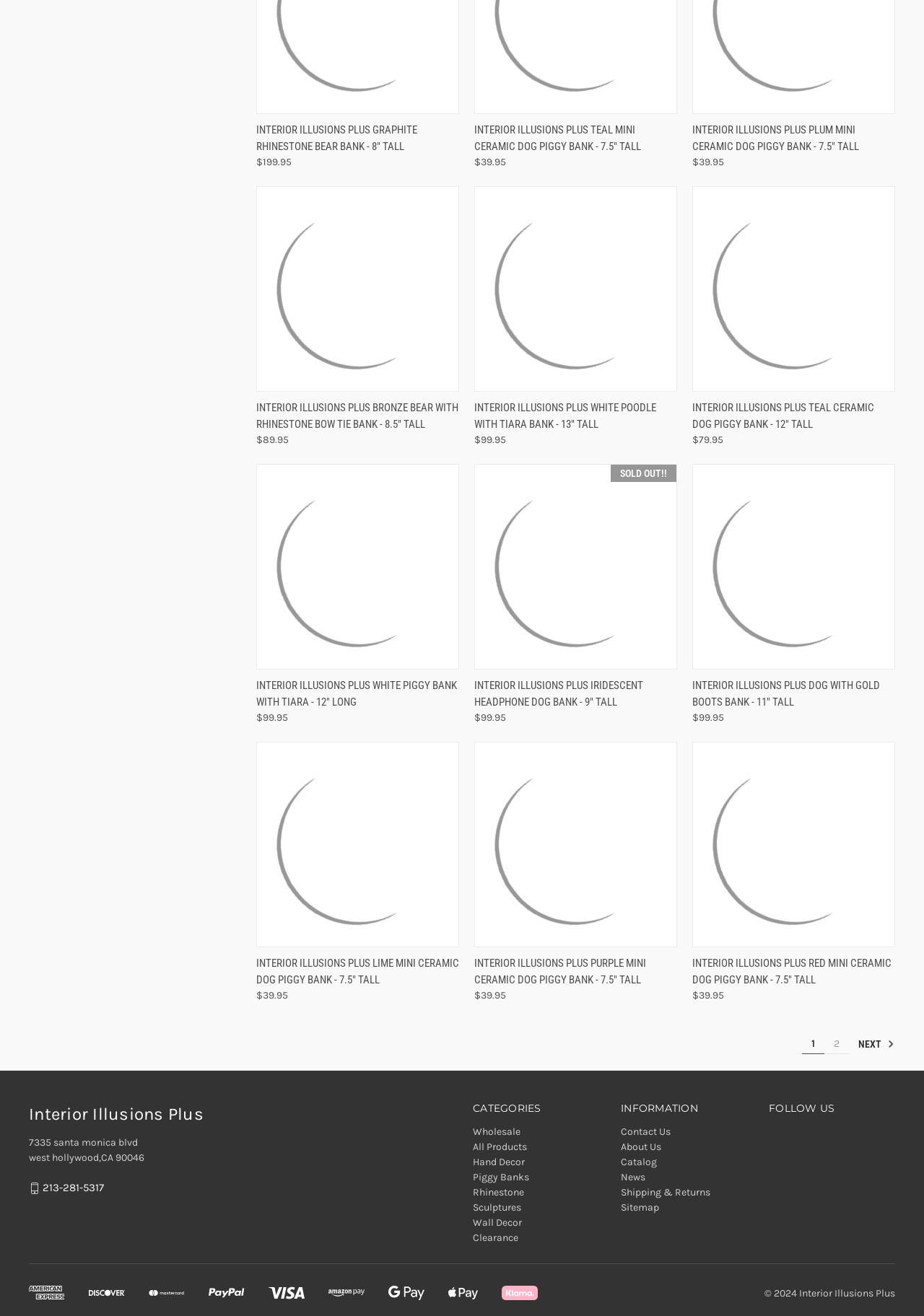Please identify the coordinates of the bounding box for the clickable region that will accomplish this instruction: "Add Interior Illusions Plus Dog with Gold Boots Bank to cart".

[0.863, 0.509, 0.968, 0.526]